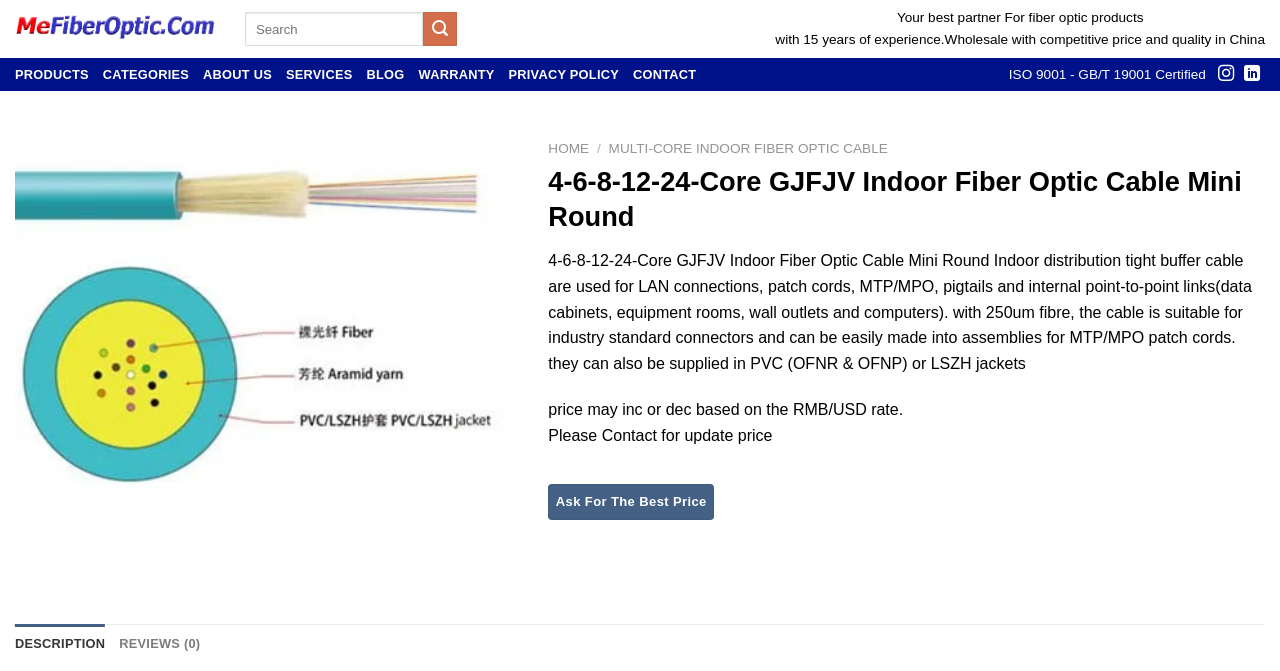Respond with a single word or short phrase to the following question: 
What is the function of the 'Ask For The Best Price' button?

To inquire about the latest price